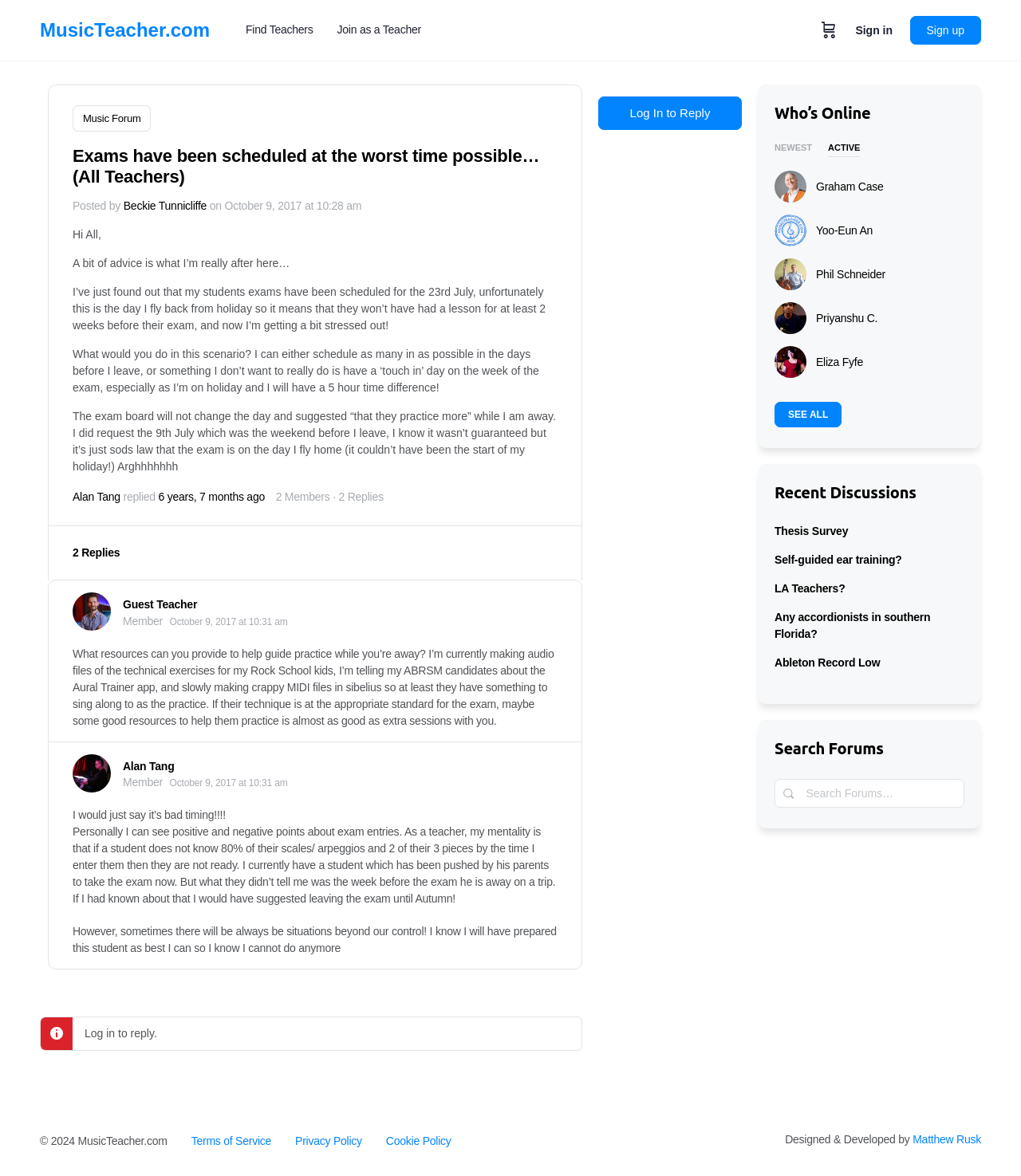How many links are in the 'Recent Discussions' section?
Offer a detailed and exhaustive answer to the question.

I counted the number of links in the 'Recent Discussions' section, which are 5, including 'Thesis Survey', 'Self-guided ear training?', 'LA Teachers?', 'Any accordionists in southern Florida?', and 'Ableton Record Low'.